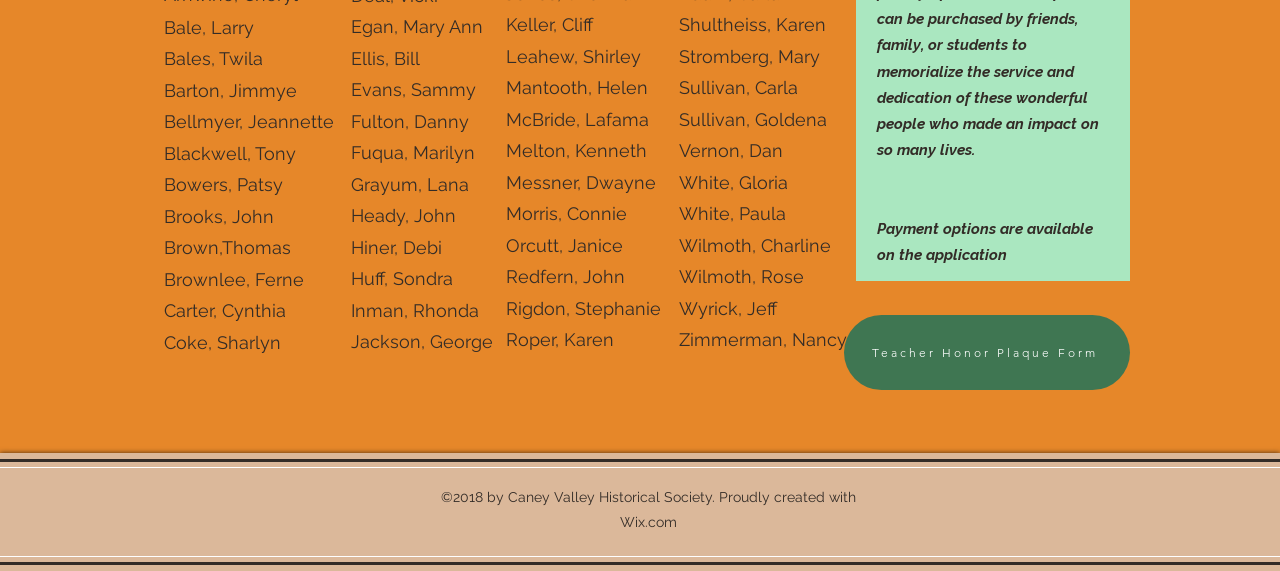Provide a short answer to the following question with just one word or phrase: What is the purpose of the 'Teacher Honor Plaque Form' link?

To submit a form